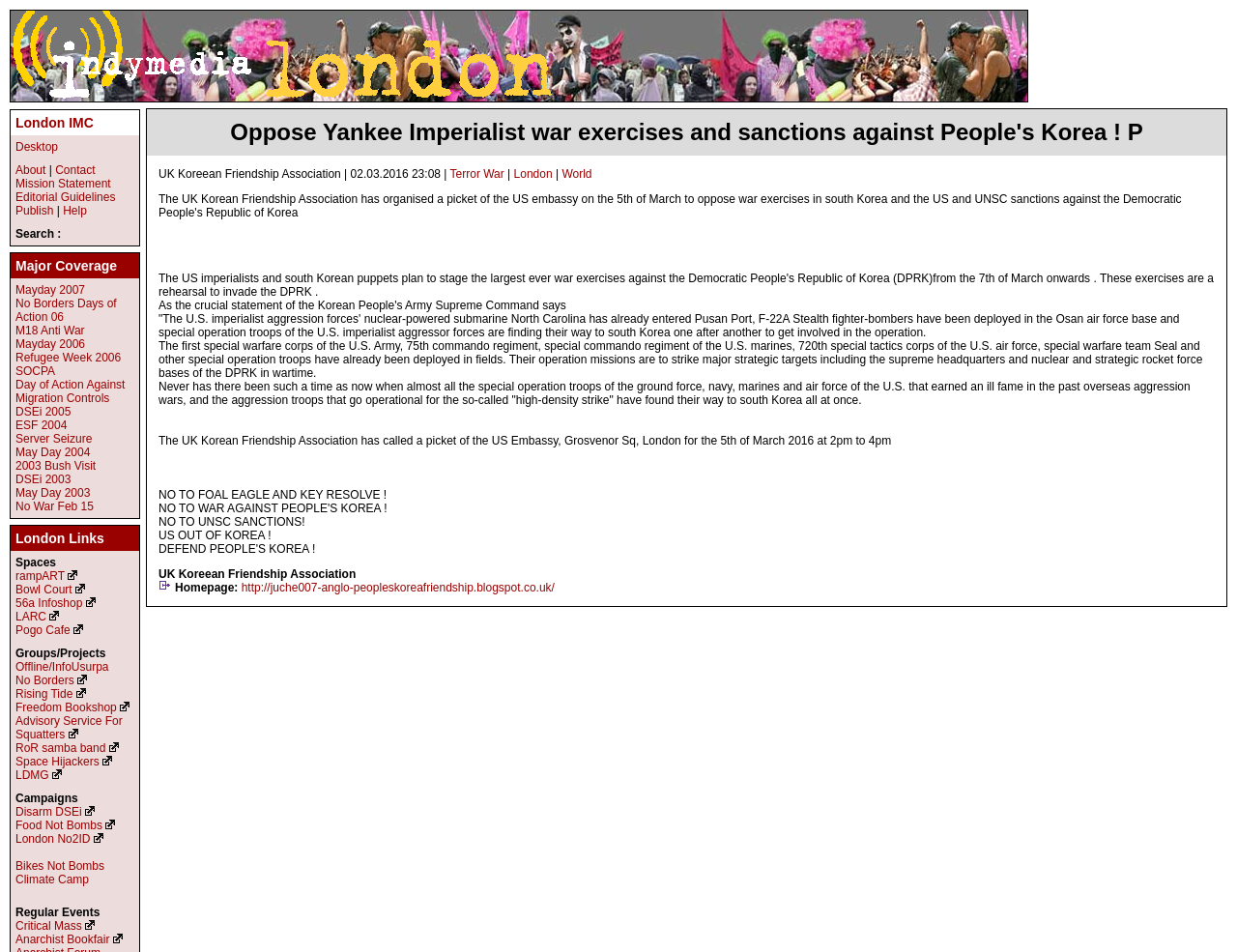Identify the bounding box coordinates of the clickable region necessary to fulfill the following instruction: "Participate in the picket of the US Embassy". The bounding box coordinates should be four float numbers between 0 and 1, i.e., [left, top, right, bottom].

[0.128, 0.456, 0.72, 0.47]